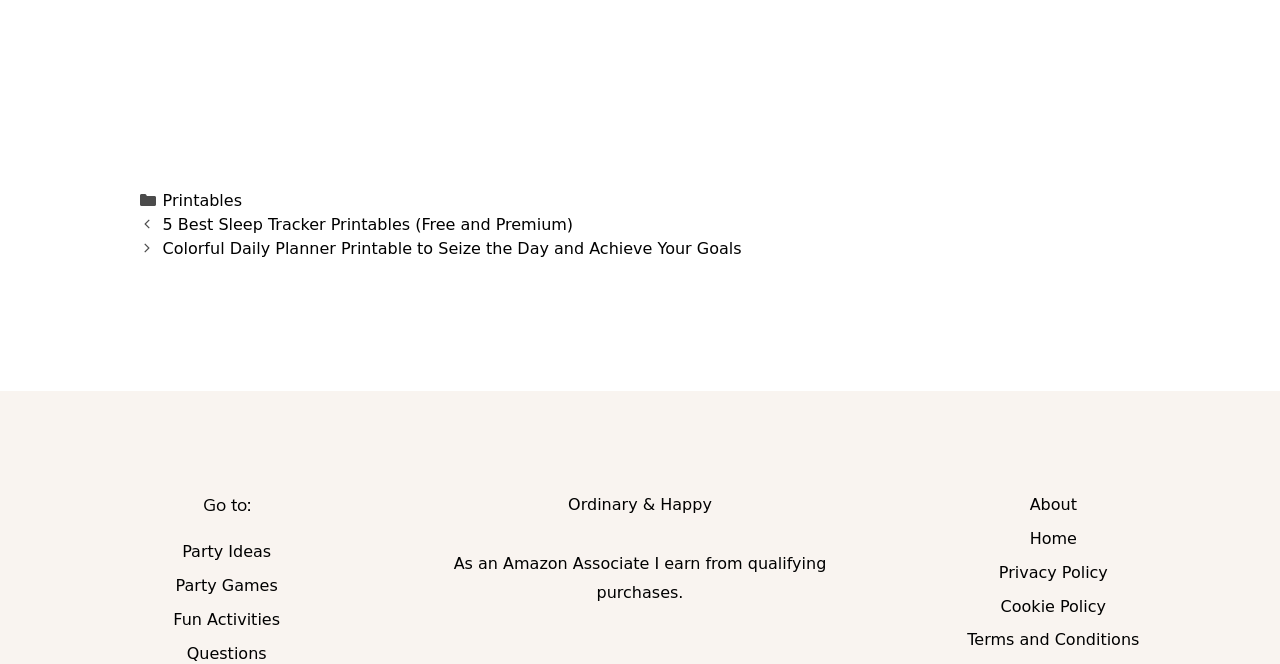Provide the bounding box coordinates of the UI element this sentence describes: "Menu".

None